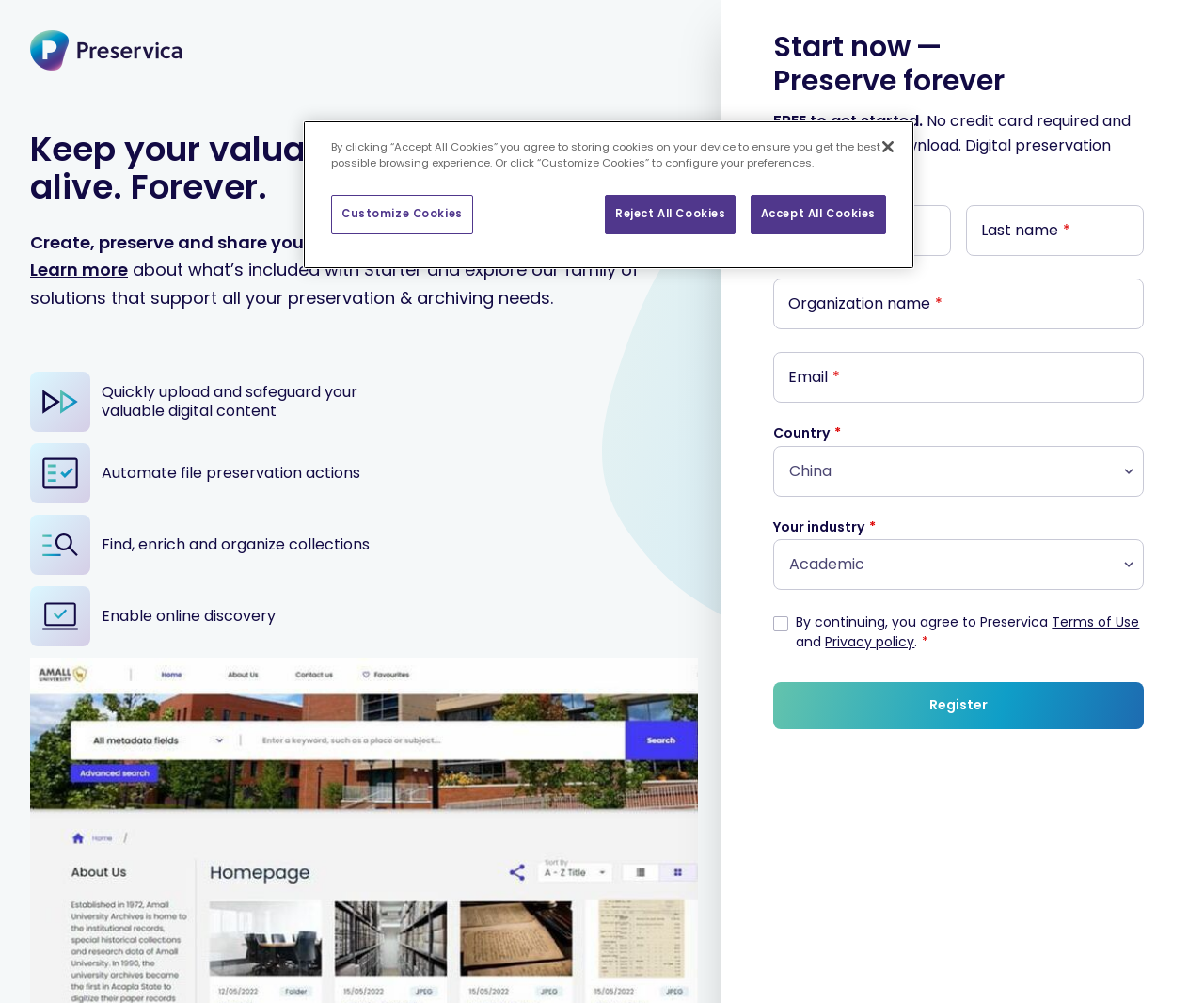Find the bounding box coordinates of the clickable area that will achieve the following instruction: "Click the Preservica Logo".

[0.025, 0.03, 0.152, 0.07]